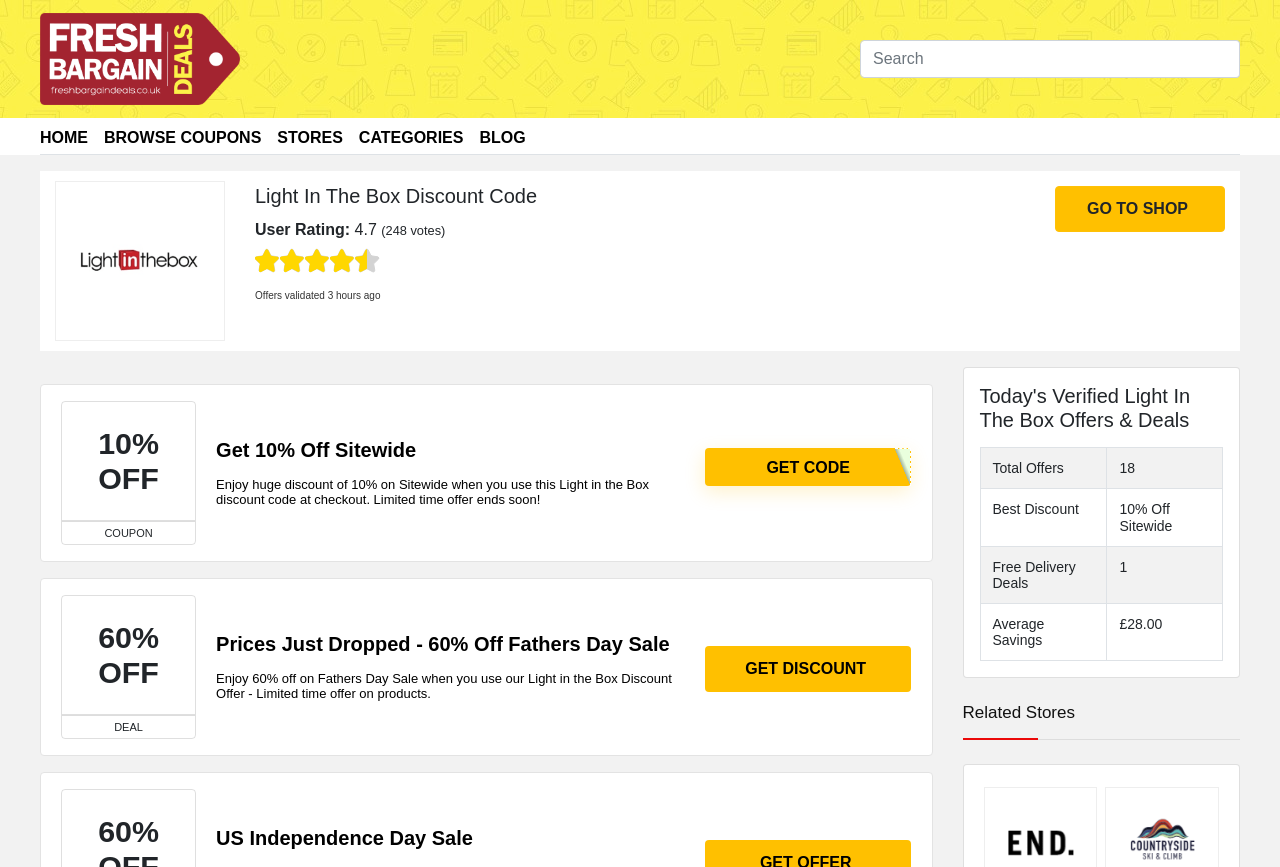Identify and provide the text content of the webpage's primary headline.

Light In The Box Discount Code